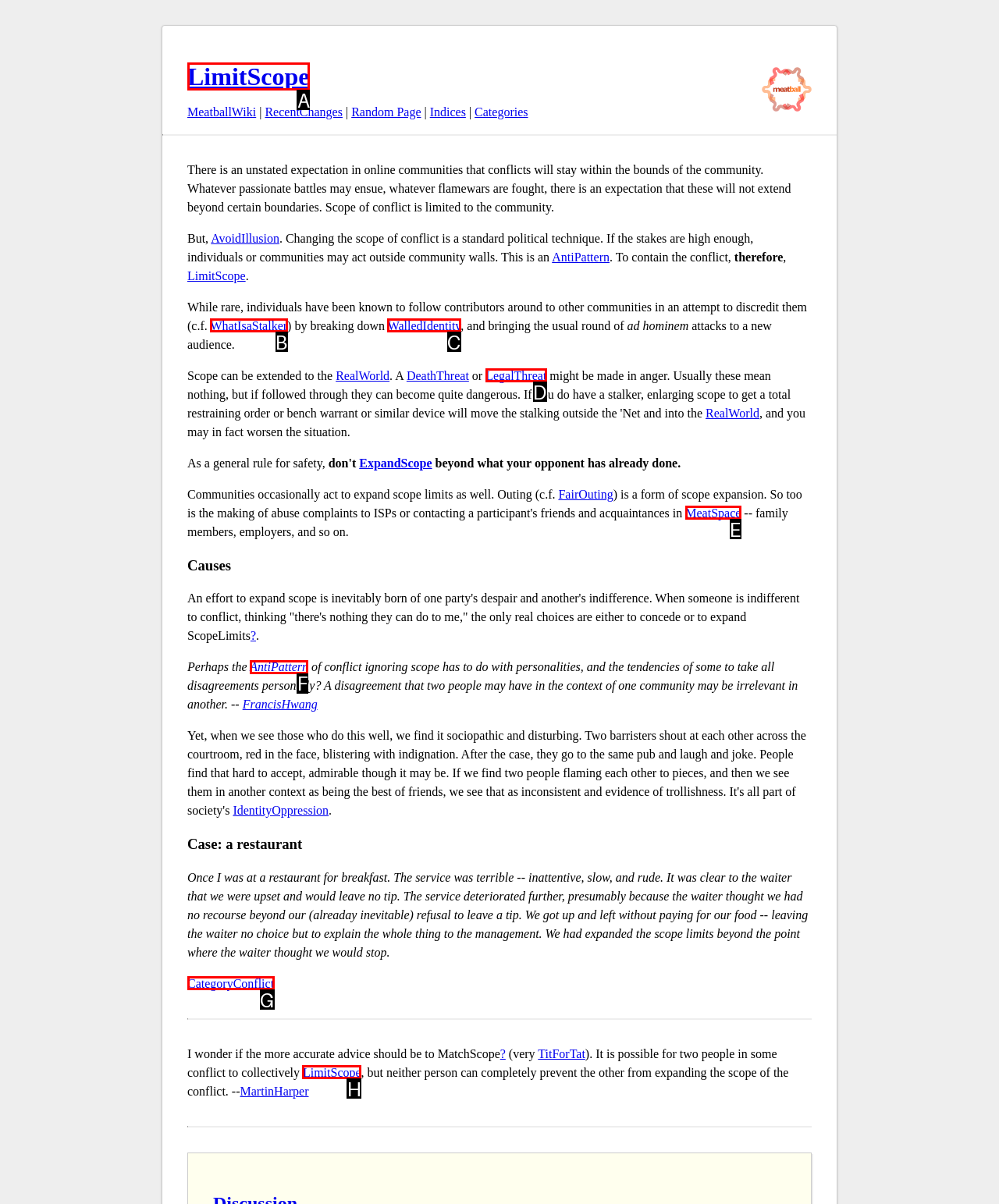From the available options, which lettered element should I click to complete this task: Click on the 'LimitScope' link?

A